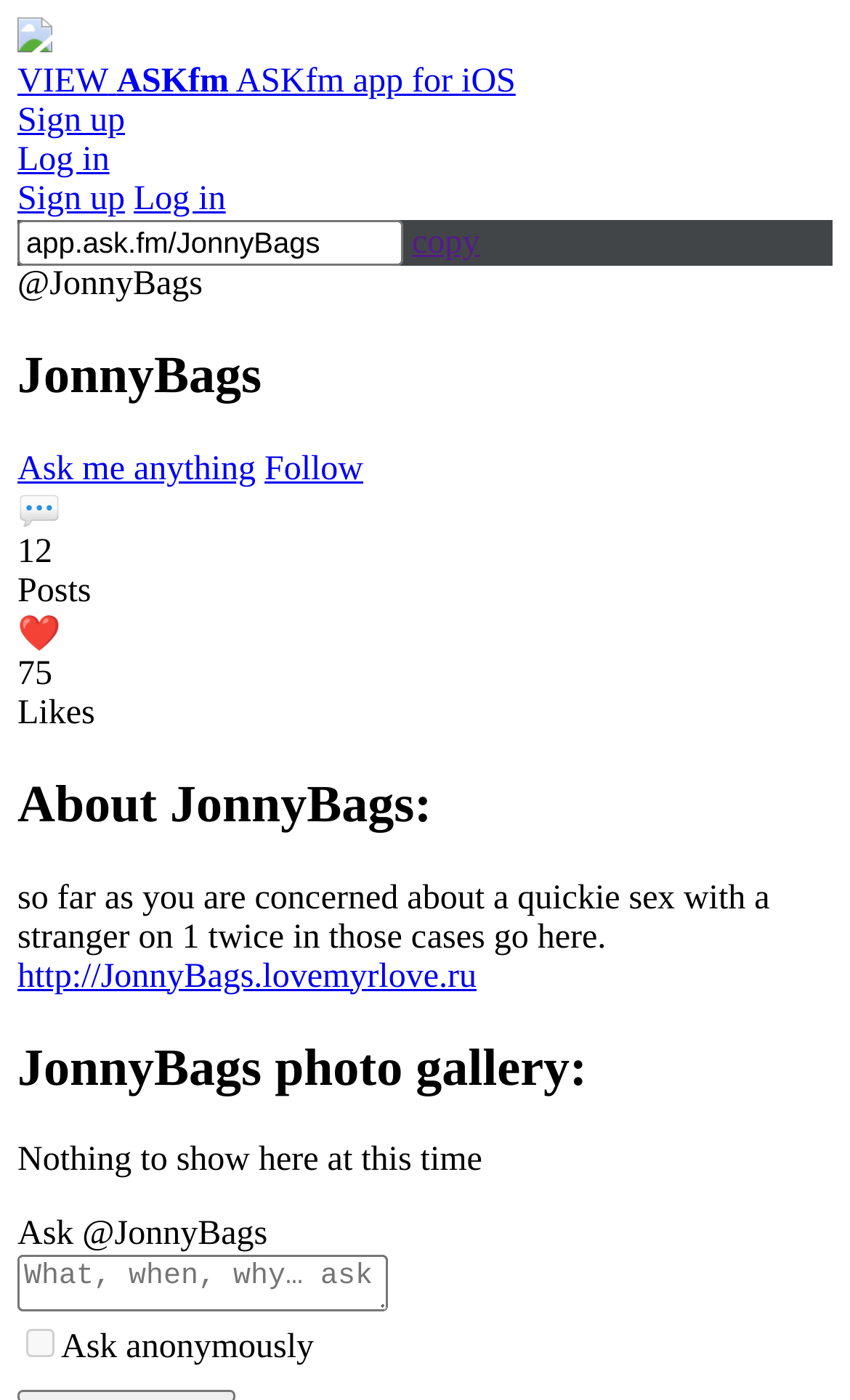Identify the bounding box coordinates for the region of the element that should be clicked to carry out the instruction: "Log in". The bounding box coordinates should be four float numbers between 0 and 1, i.e., [left, top, right, bottom].

[0.021, 0.101, 0.129, 0.128]